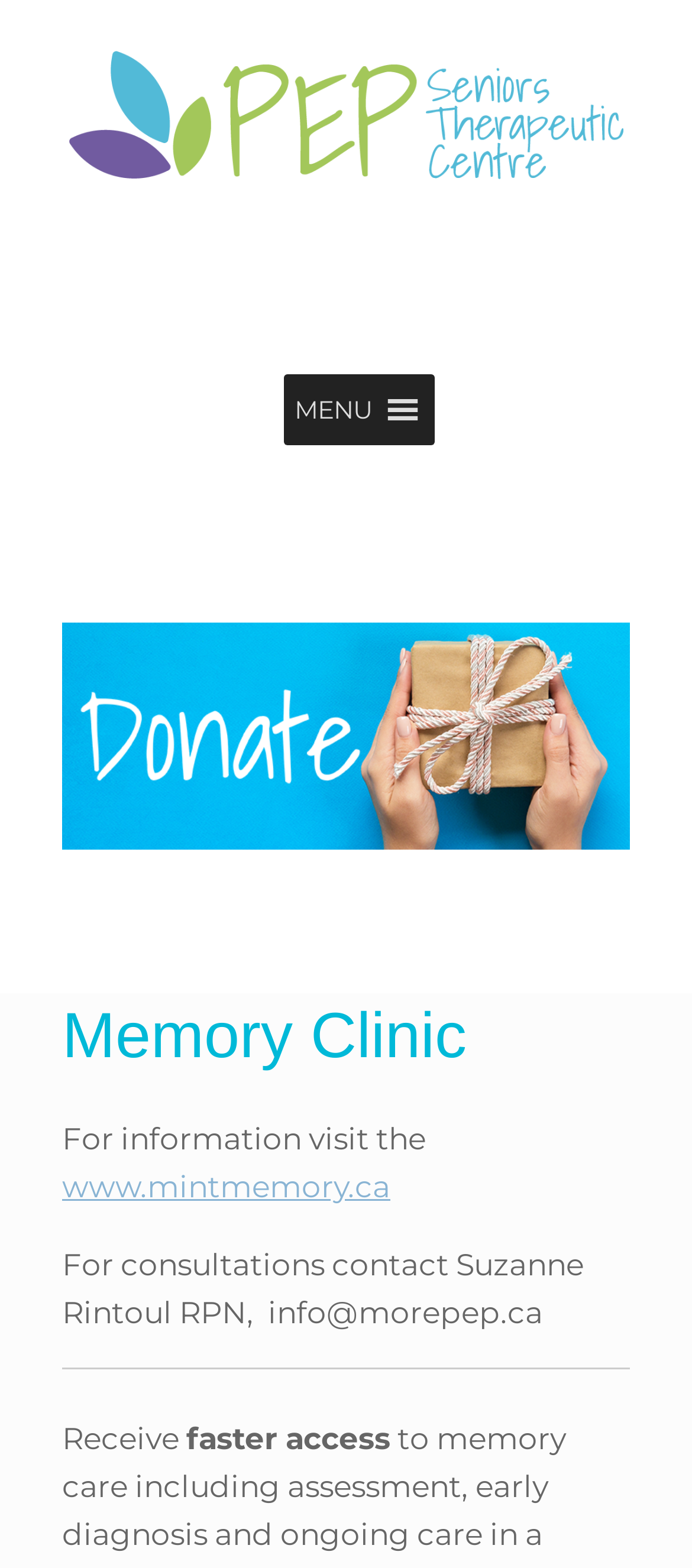Please provide a comprehensive answer to the question below using the information from the image: What is the purpose of the 'Donate Now' button?

The 'Donate Now' button is linked to CanadaHelps.org, which is a platform for donating to charitable causes. The presence of this button suggests that the Memory Clinic is a non-profit organization or a charity that accepts donations.